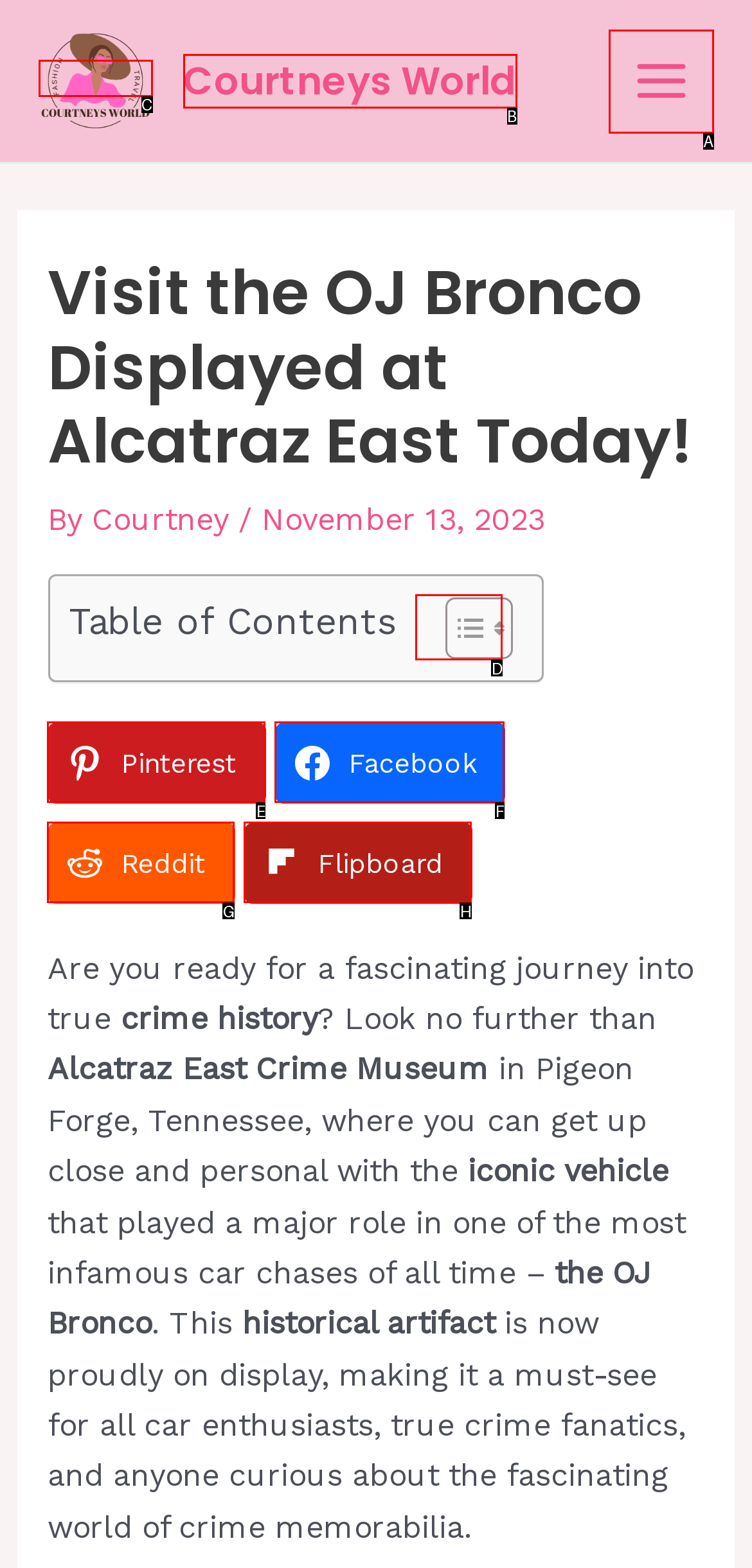Select the correct HTML element to complete the following task: Open the main menu
Provide the letter of the choice directly from the given options.

A